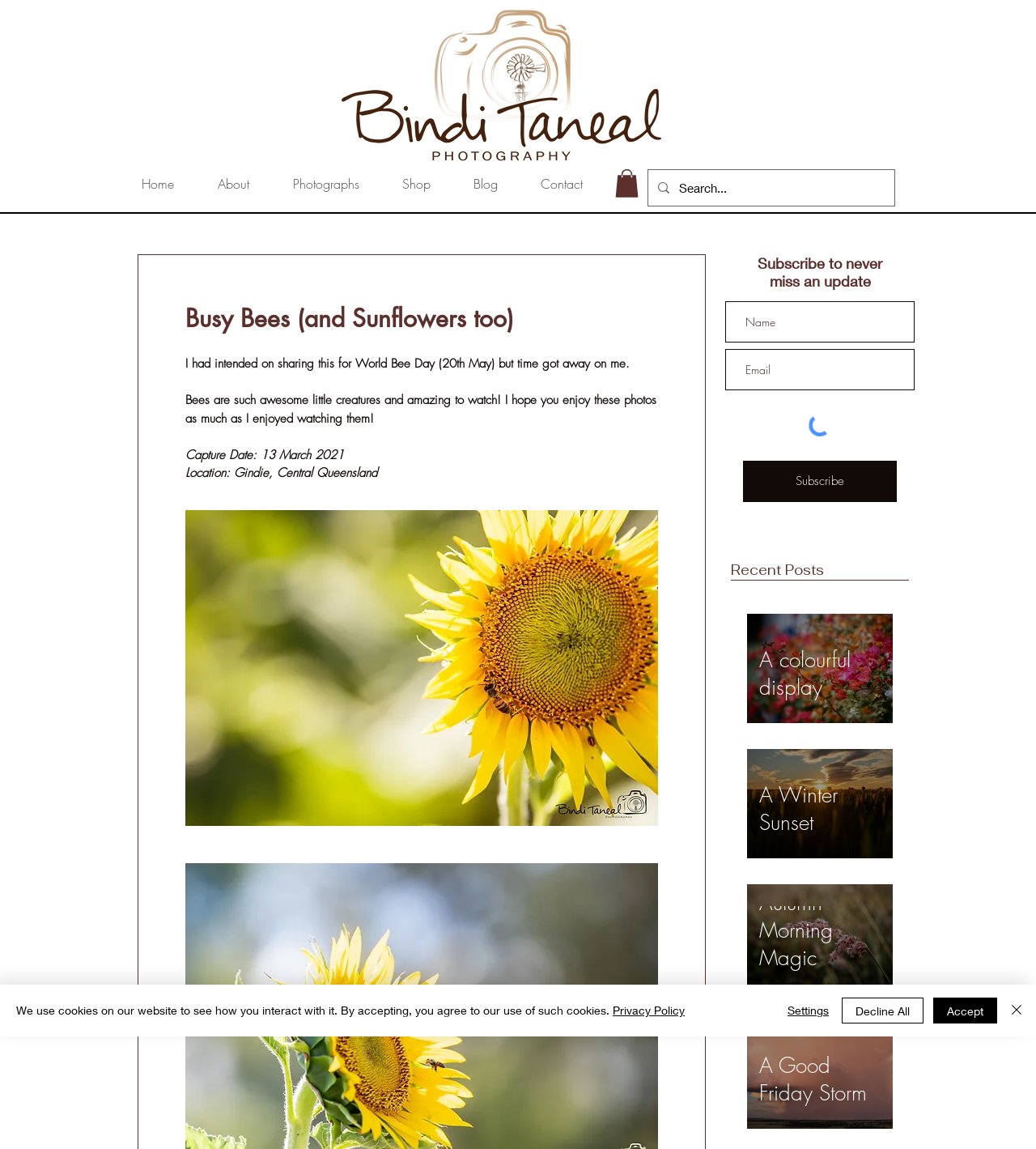Explain the webpage in detail.

This webpage is about a photography blog, specifically featuring bees and sunflowers. At the top left, there is a logo image of "Bindi Taneal Photography". Next to it, there is a navigation menu with links to "Home", "About", "Photographs", "Shop", "Blog", and "Contact". 

Below the navigation menu, there is a search bar with a magnifying glass icon and a text input field. On the right side of the search bar, there is a button with an image. 

The main content of the page is a blog post titled "Busy Bees (and Sunflowers too)". The post starts with a brief introduction, followed by three paragraphs of text describing the photos. Below the text, there is a button with an image.

On the right side of the page, there is a section to subscribe to the blog with input fields for name and email, and a "Subscribe" button. Below the subscription section, there is a heading "Recent Posts" with four recent post previews, each featuring an image and a link to the post.

At the bottom of the page, there is a cookie policy alert with a message and buttons to "Accept", "Decline All", "Settings", and "Close".